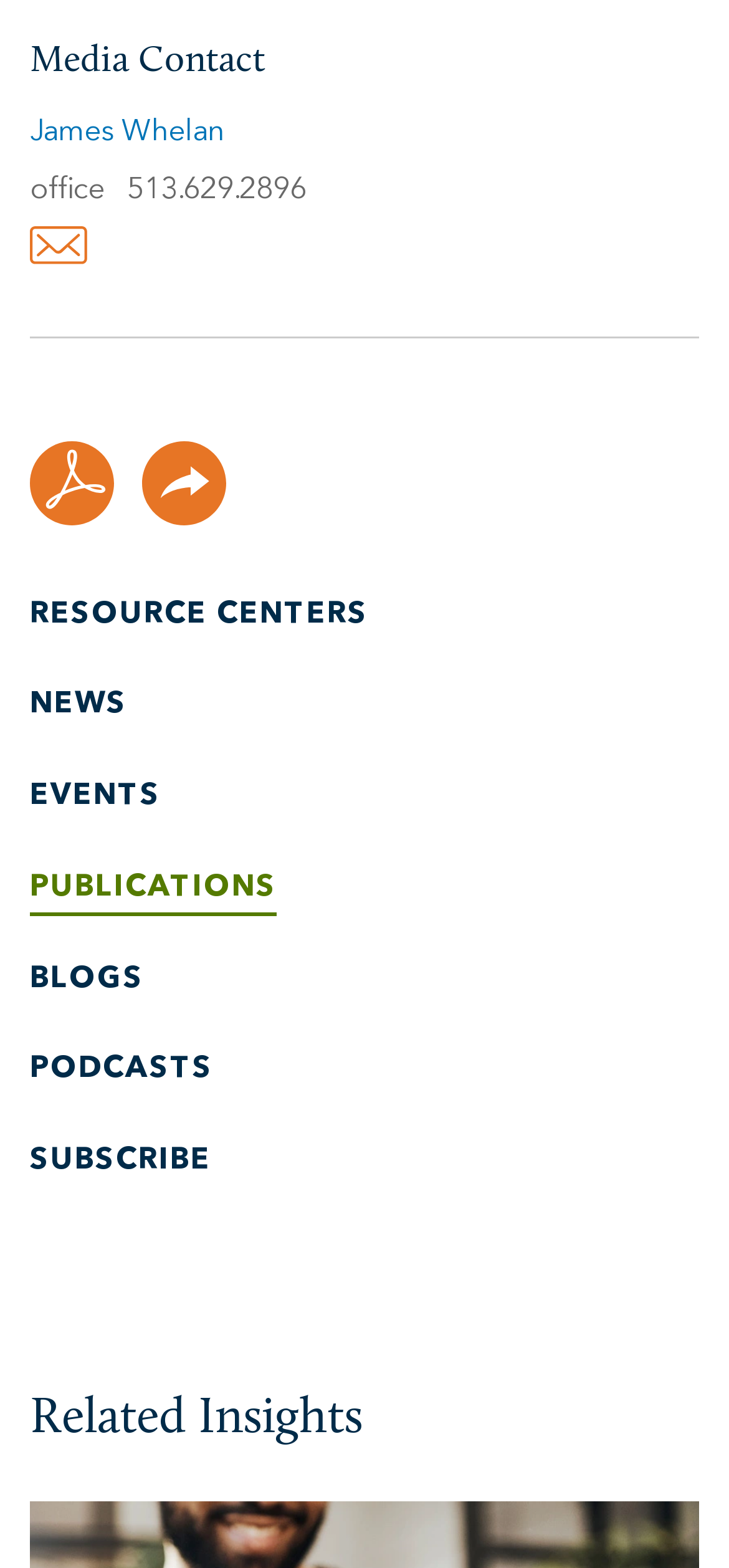What is the media contact's name? Observe the screenshot and provide a one-word or short phrase answer.

James Whelan